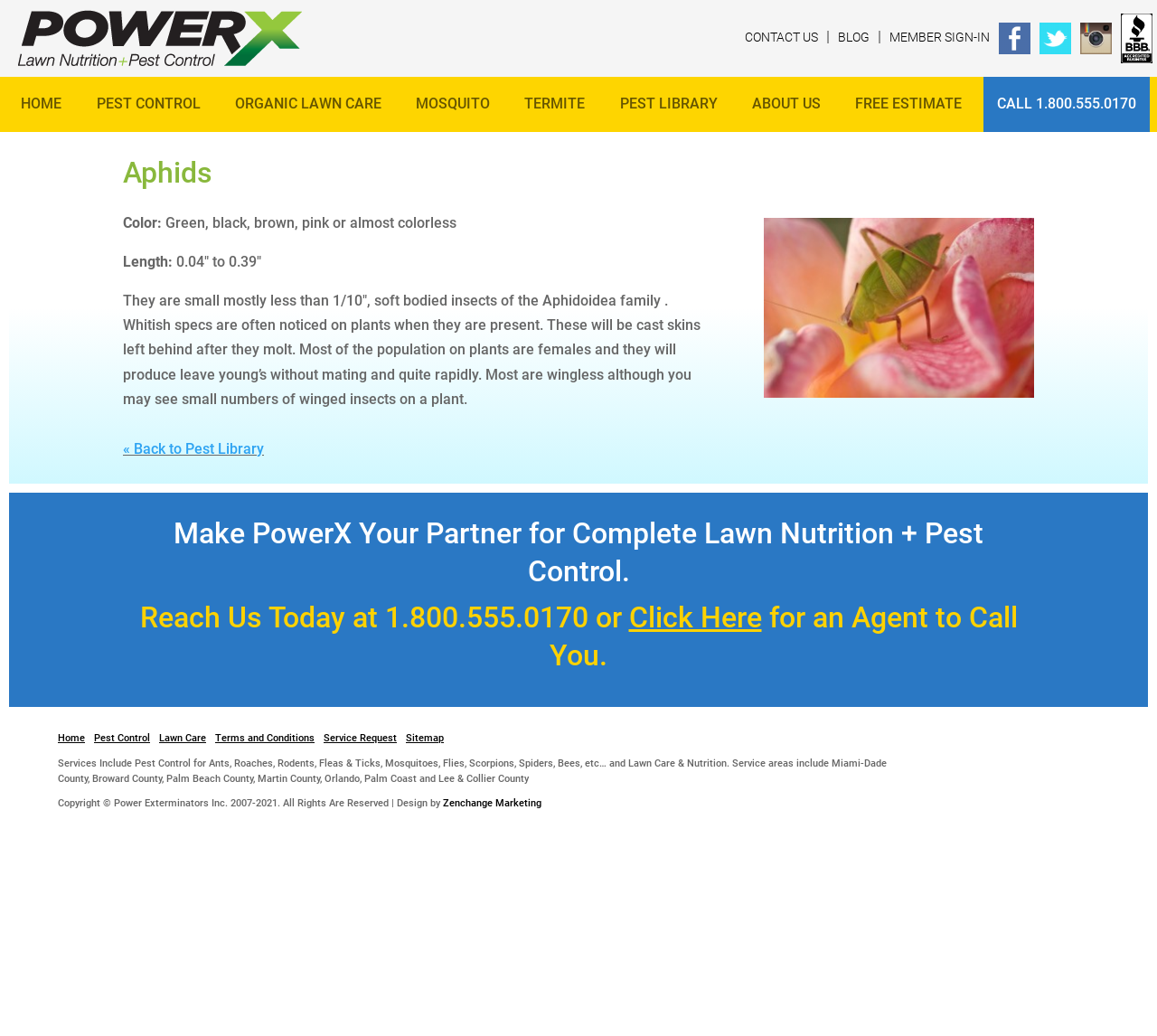Can you give a detailed response to the following question using the information from the image? What is the length of aphids?

The length of aphids is mentioned in the article section, which states 'Length: 0.04″ to 0.39″'. This information is provided to describe the physical characteristics of aphids.